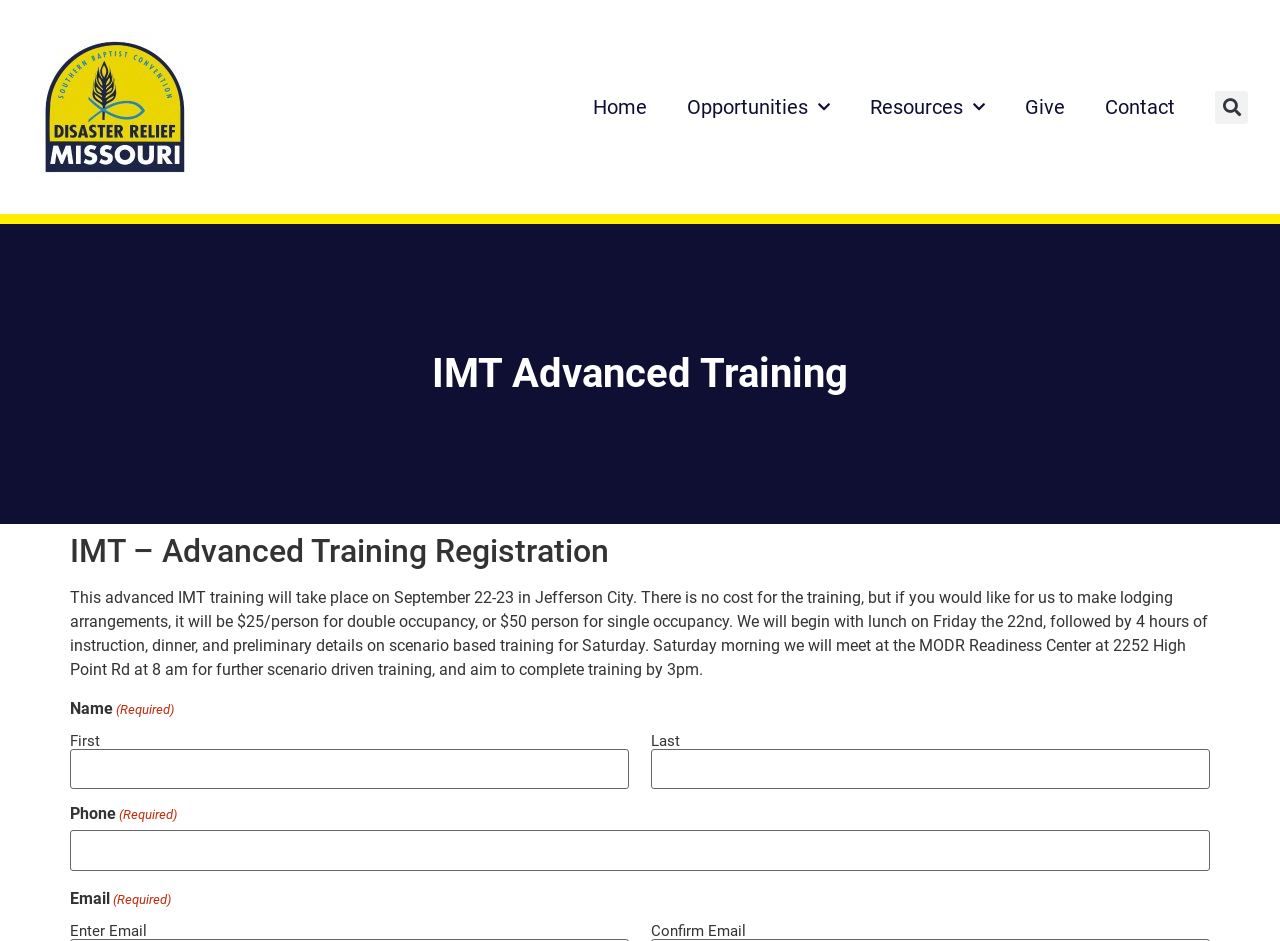What is the location of the scenario driven training on Saturday?
Please describe in detail the information shown in the image to answer the question.

The location of the scenario driven training on Saturday can be found in the paragraph of text that describes the training. It states 'Saturday morning we will meet at the MODR Readiness Center at 2252 High Point Rd at 8 am for further scenario driven training.'